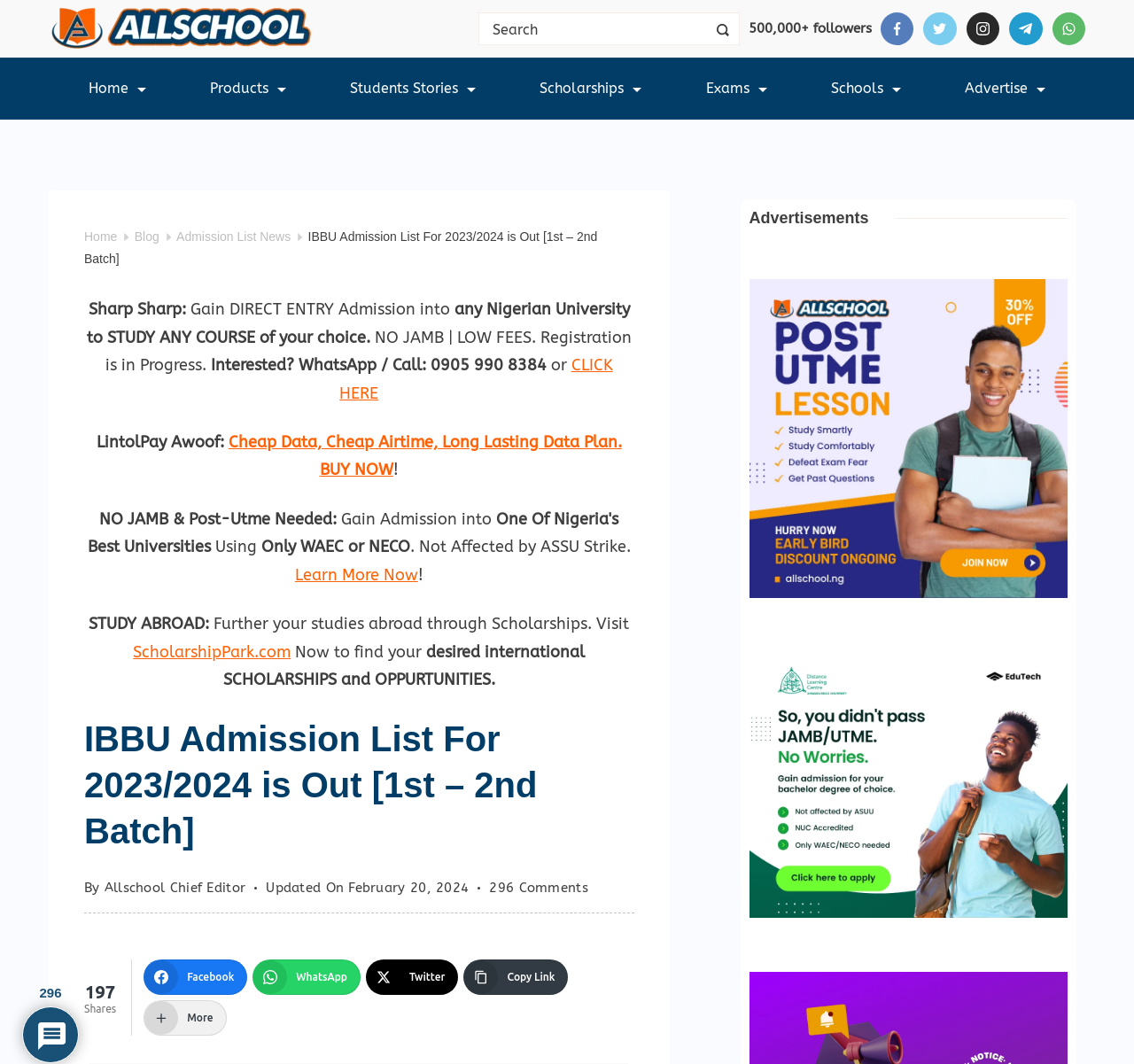Identify the bounding box for the given UI element using the description provided. Coordinates should be in the format (top-left x, top-left y, bottom-right x, bottom-right y) and must be between 0 and 1. Here is the description: CLICK HERE

[0.299, 0.334, 0.54, 0.378]